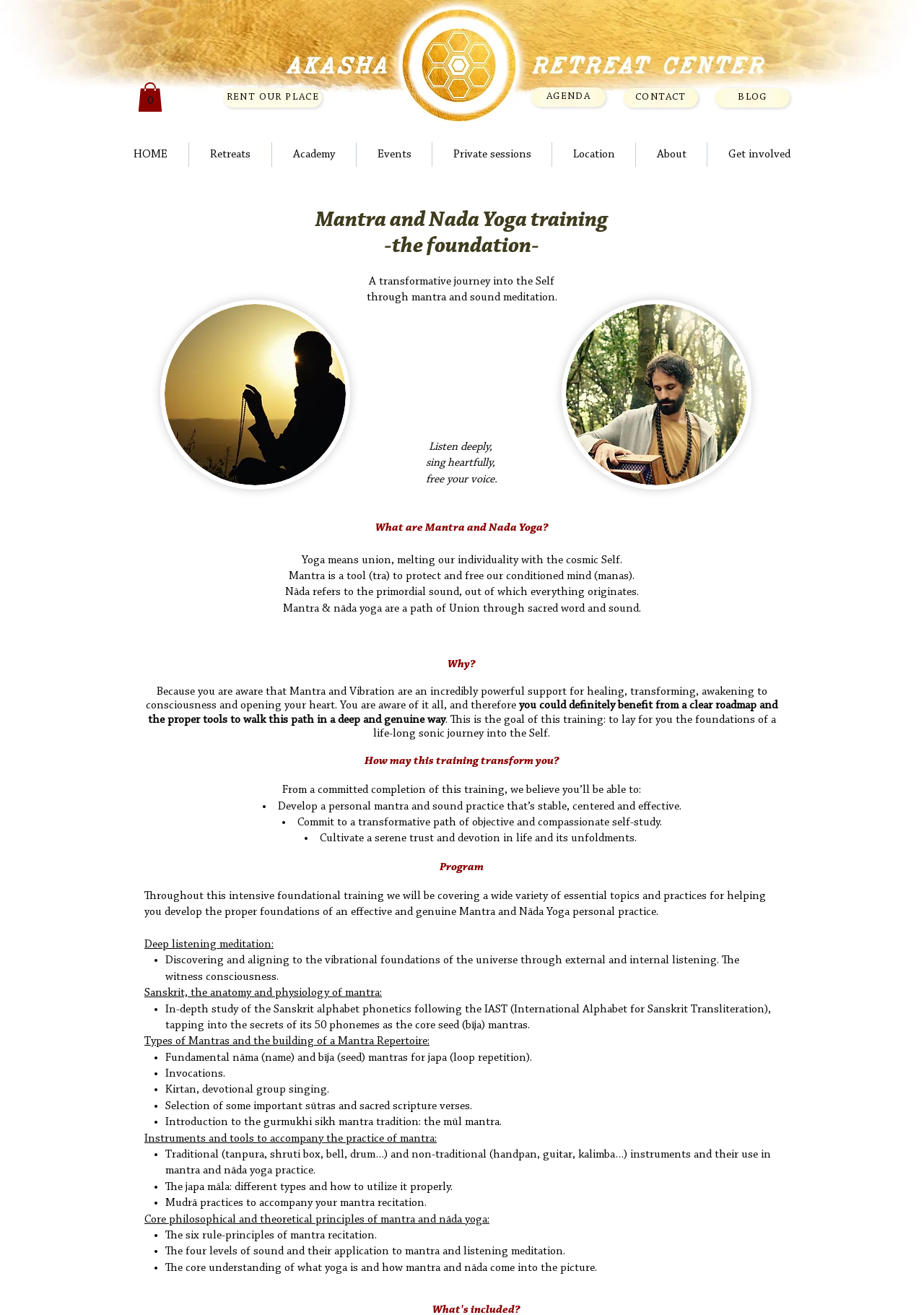What is the purpose of using instruments in Mantra and Nada Yoga practice?
Answer the question with just one word or phrase using the image.

To accompany the practice